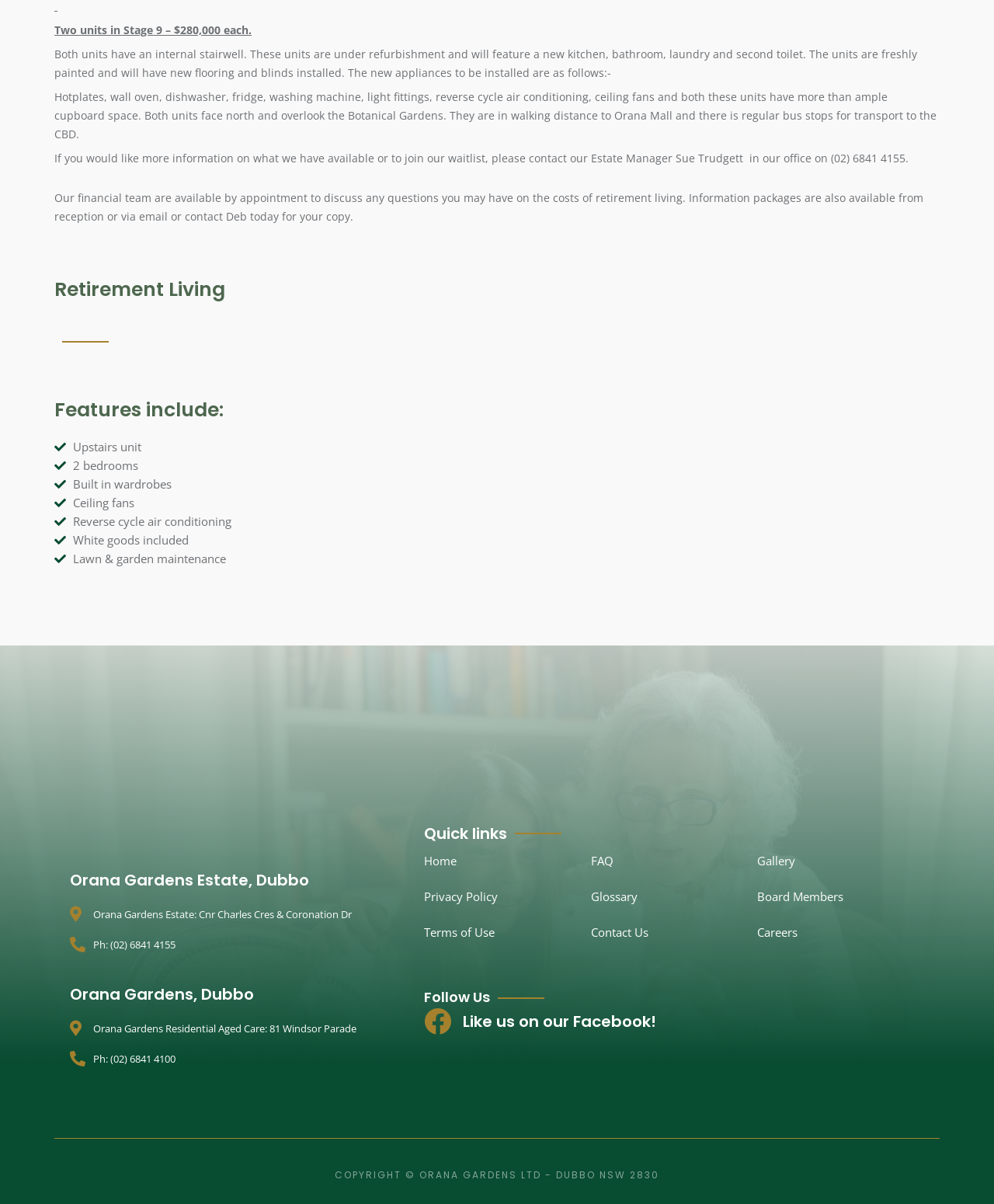What is the location of Orana Gardens Estate?
Identify the answer in the screenshot and reply with a single word or phrase.

Dubbo